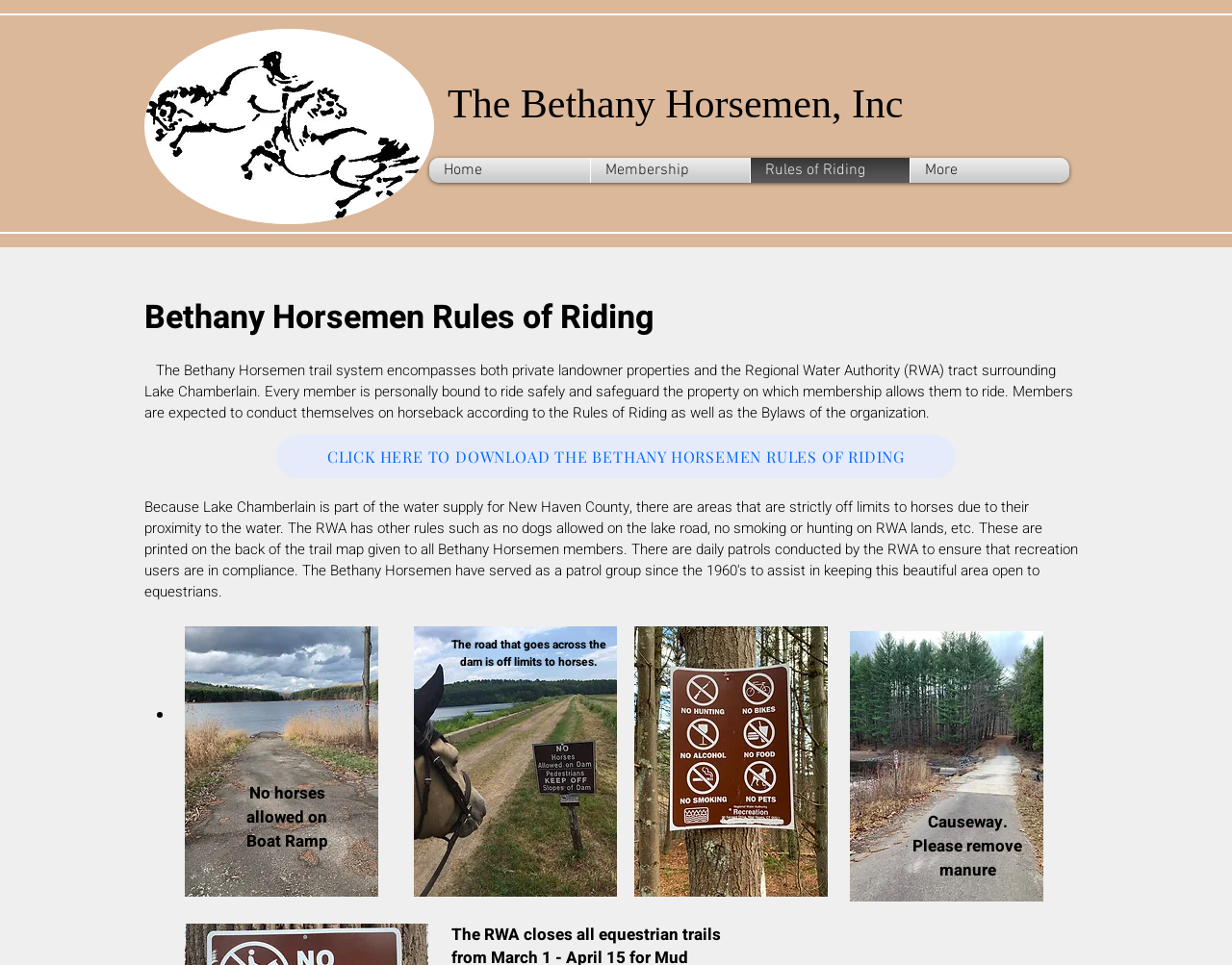Use a single word or phrase to respond to the question:
How many images are on the webpage?

4